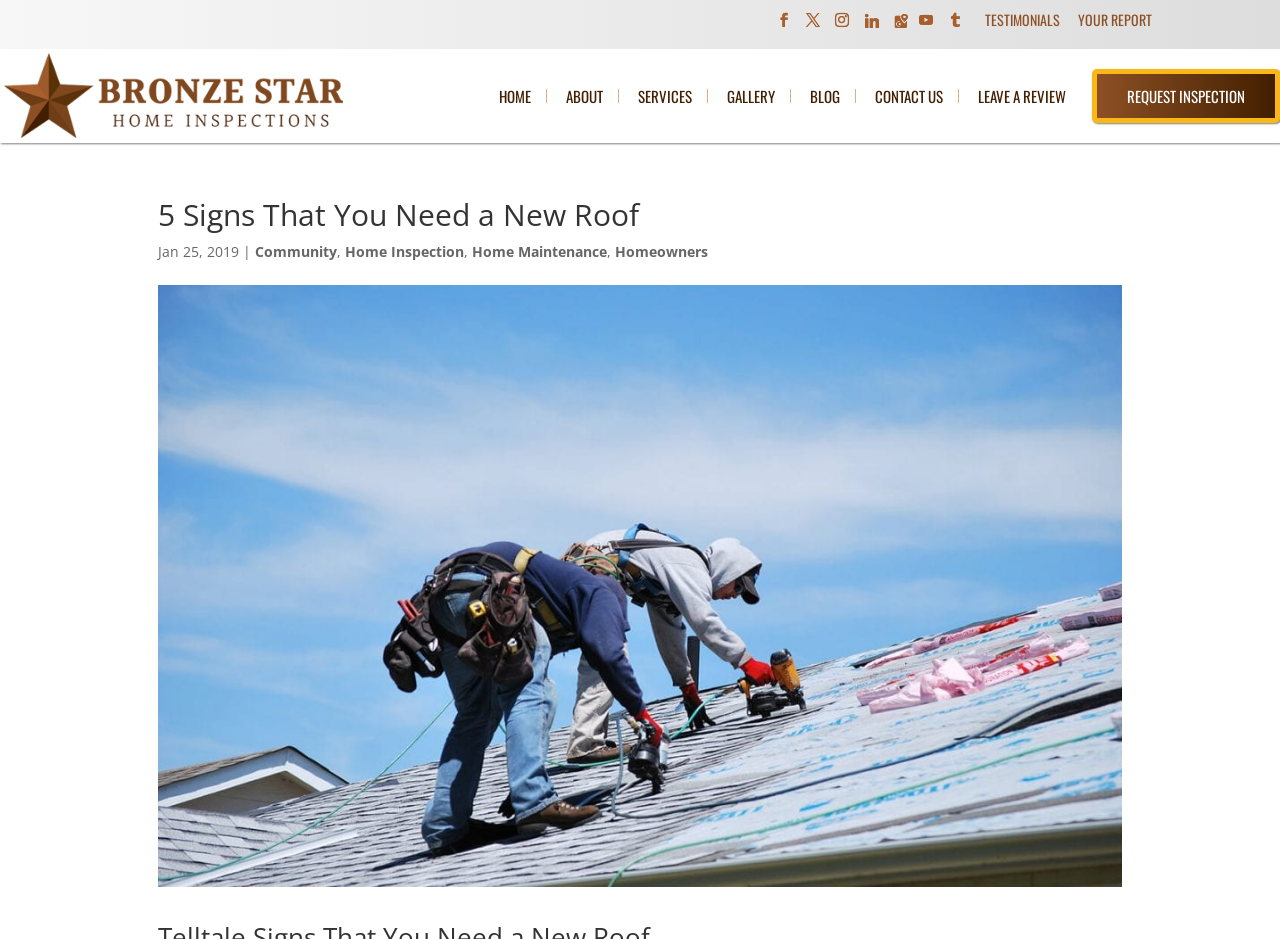Determine the bounding box coordinates for the area that needs to be clicked to fulfill this task: "Read the blog post about 5 signs that you need a new roof". The coordinates must be given as four float numbers between 0 and 1, i.e., [left, top, right, bottom].

[0.123, 0.213, 0.877, 0.256]